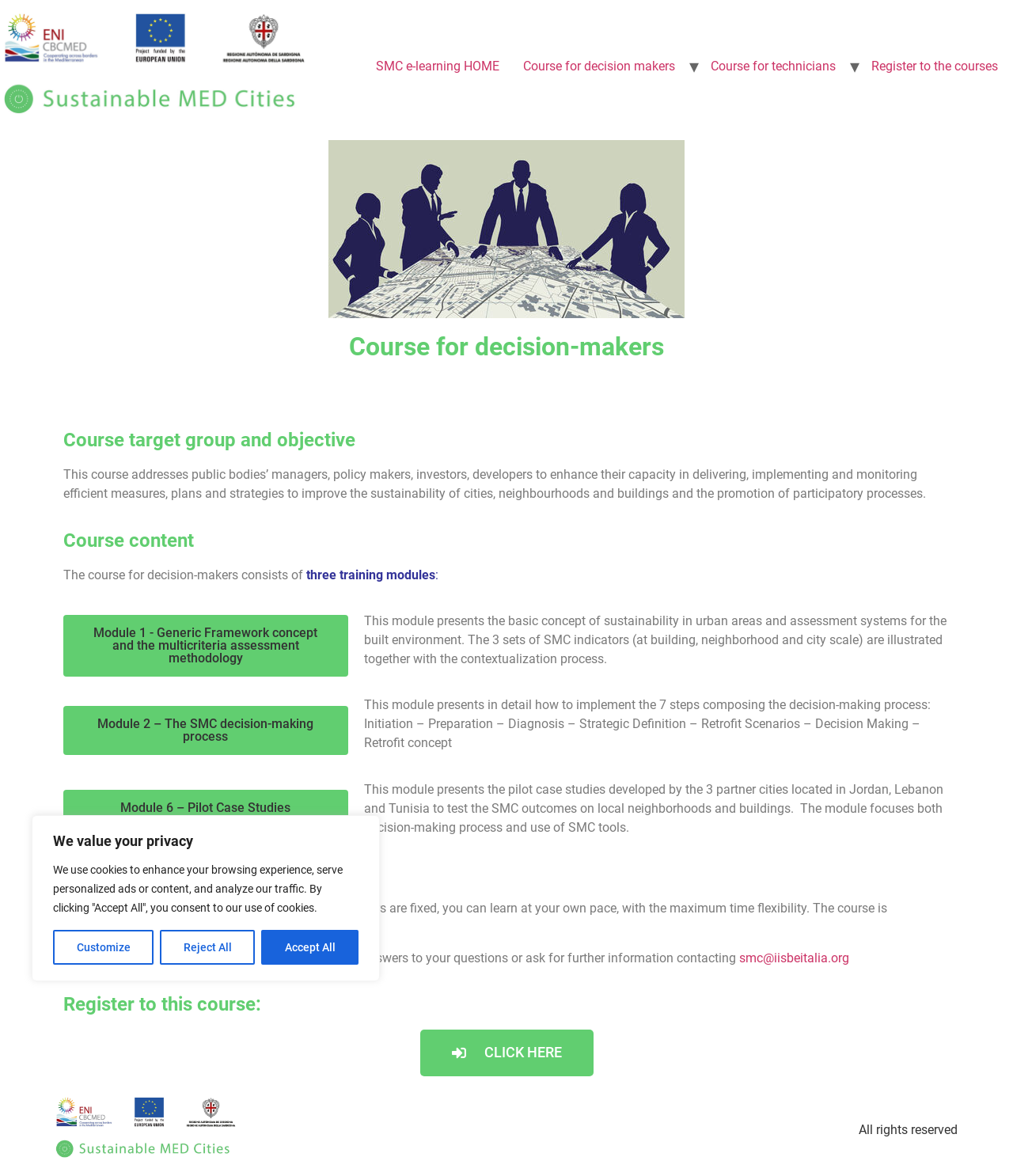Can you show the bounding box coordinates of the region to click on to complete the task described in the instruction: "Click the Course for decision makers link"?

[0.505, 0.043, 0.678, 0.07]